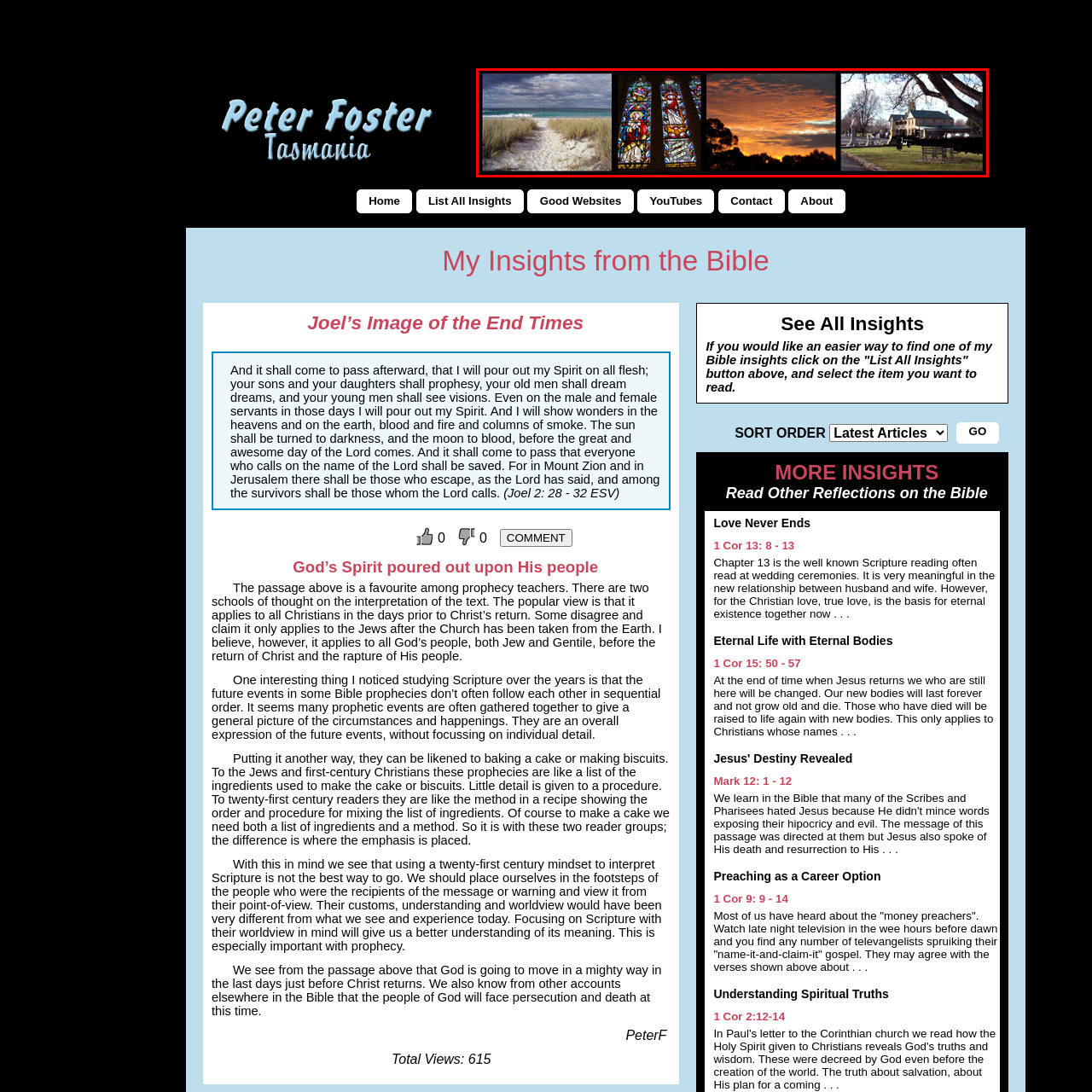Examine the area surrounded by the red box and describe it in detail.

The image showcases a captivating collage of four distinct scenes that reflect the diverse beauty of Tasmania. On the left, a sandy path leads through lush coastal grasses to a stunning beach, with dramatic clouds overhead. The second panel features vibrant stained glass windows, likely from a local church, illuminating the interior with rich colors and intricate designs. Adjacent to it, a breathtaking sunset casts a warm glow across the sky, framing the silhouettes of trees. Finally, the rightmost section depicts a charming building, possibly a historic site or a cafe, set against a picturesque park scene with benches under sprawling trees. This arrangement beautifully encapsulates both natural and man-made elements of Tasmanian scenery.